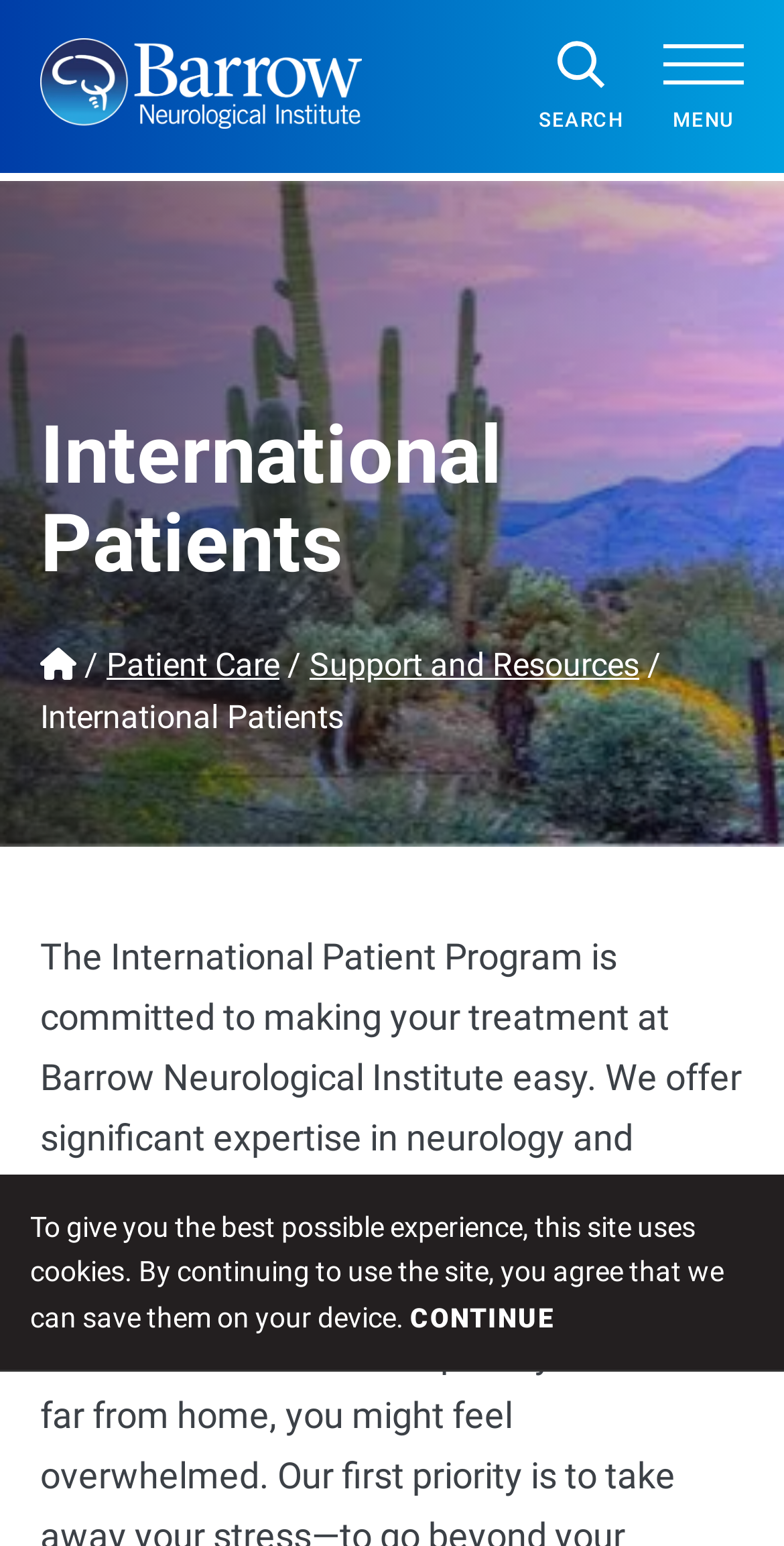Highlight the bounding box coordinates of the element that should be clicked to carry out the following instruction: "Click the logo". The coordinates must be given as four float numbers ranging from 0 to 1, i.e., [left, top, right, bottom].

[0.051, 0.024, 0.462, 0.087]